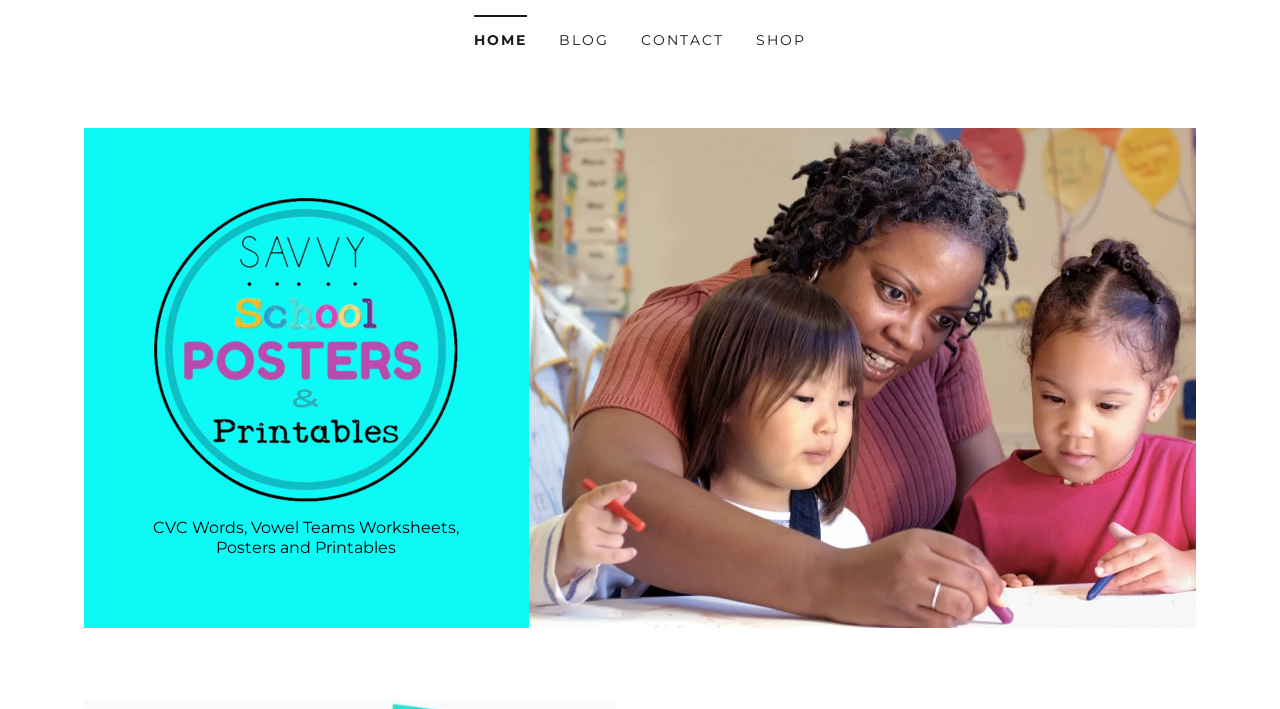Your task is to find and give the main heading text of the webpage.

CVC Words, Vowel Teams Worksheets, Posters and Printables